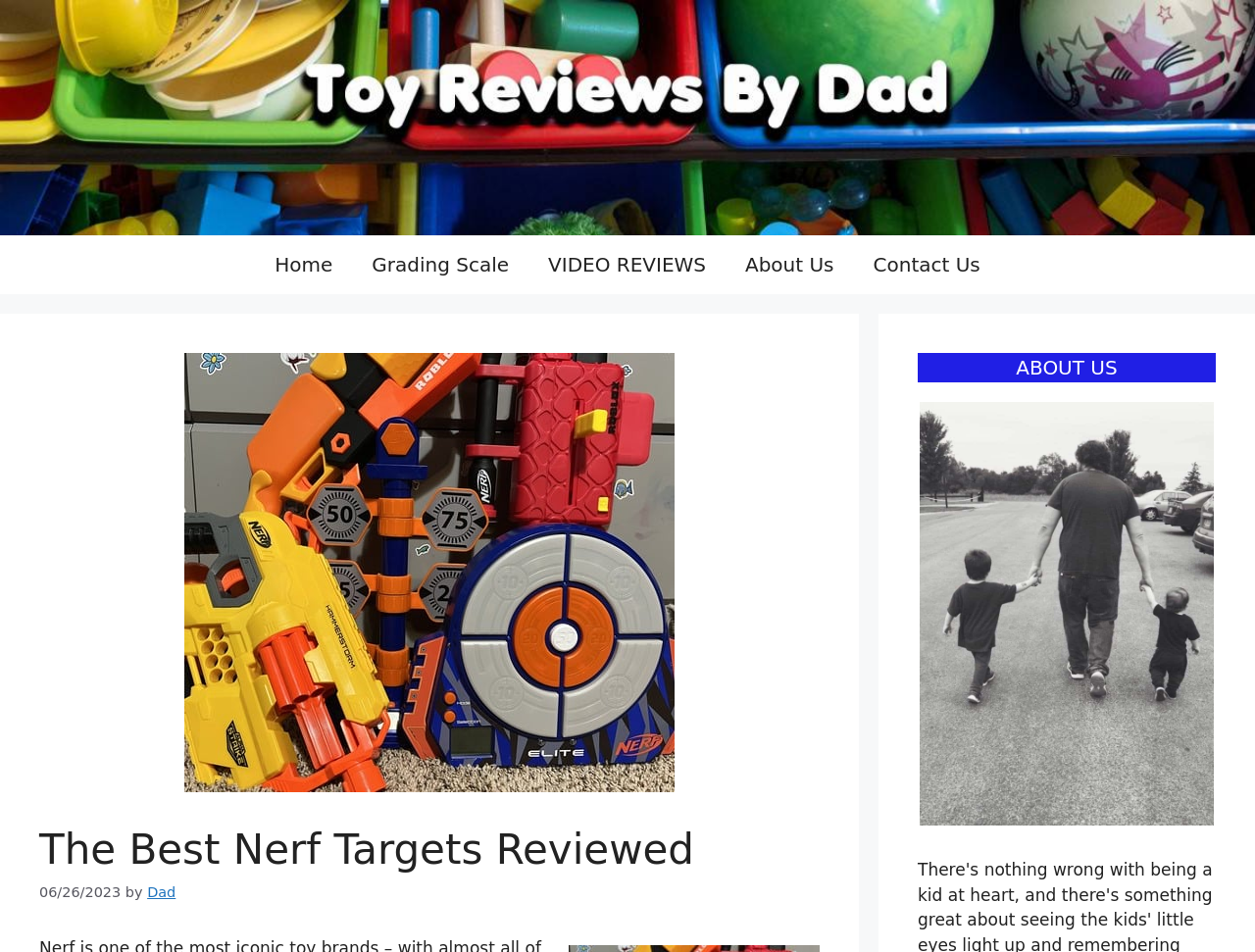Describe every aspect of the webpage in a detailed manner.

The webpage is a review page for Nerf targets, with a focus on providing detailed information to readers. At the top of the page, there is a banner with the site's name, "Toy Reviews By Dad", accompanied by an image of the same name. Below the banner, there is a primary navigation menu with five links: "Home", "Grading Scale", "VIDEO REVIEWS", "About Us", and "Contact Us".

On the left side of the page, there is a large image of Nerf targets, taking up a significant portion of the screen. Above this image, there is a heading that reads "The Best Nerf Targets Reviewed", followed by a timestamp "06/26/2023" and the author's name, "Dad".

On the right side of the page, there is a section with a heading "ABOUT US", accompanied by an image of a family picture. This section appears to be a brief introduction to the website's authors.

Overall, the webpage has a clear structure, with a prominent banner and navigation menu at the top, followed by a main content area with a large image and a heading, and a secondary section on the right side with an "ABOUT US" section.